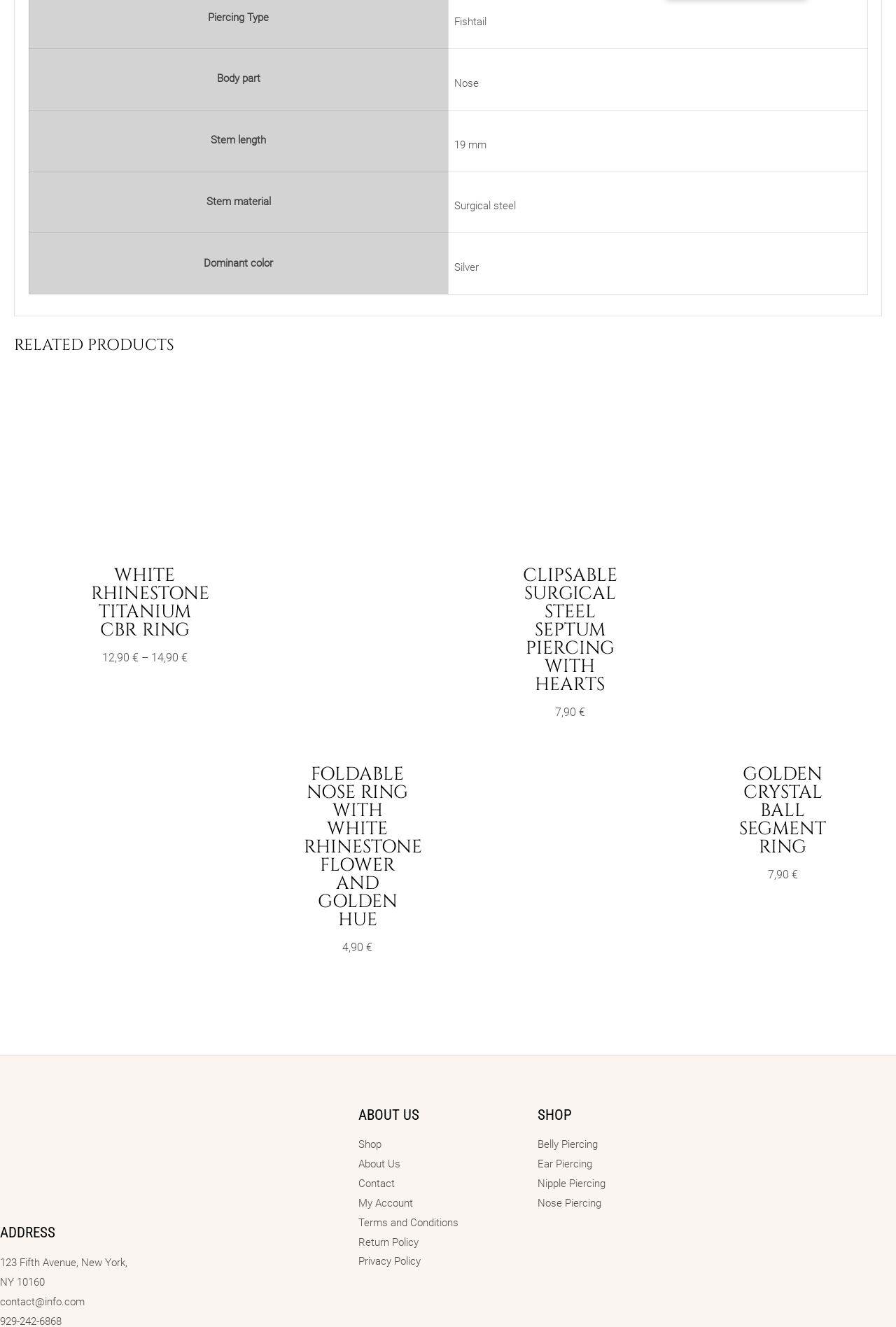Determine the bounding box coordinates for the HTML element described here: "alt="Golden crystal ball segment ring"".

[0.763, 0.266, 0.984, 0.565]